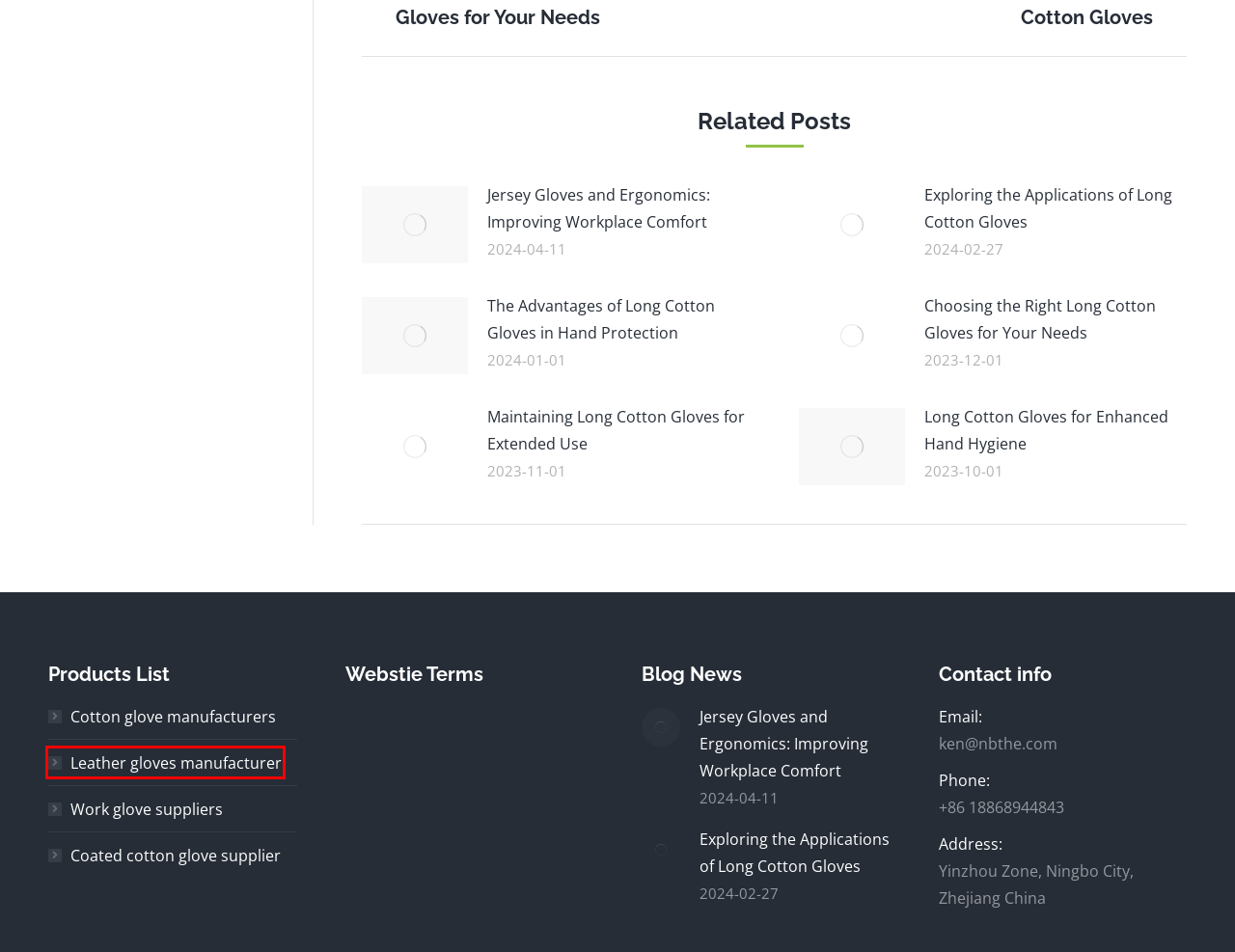Check out the screenshot of a webpage with a red rectangle bounding box. Select the best fitting webpage description that aligns with the new webpage after clicking the element inside the bounding box. Here are the candidates:
A. Leather Gloves Manufacturer, Wholesale Leather Gloves Supplier, Custom Leather Glove Factory
B. Long Cotton Gloves for Enhanced Hand Hygiene | Cotton Glove Manufacturers
C. Coated Cotton Gloves Manufacturers, Custom Wholesale Coated Cotton Glove Cheap Price
D. Choosing the Right Long Cotton Gloves for Your Needs | Cotton Glove Manufacturers
E. Custom Cotton Gloves, Custom Hand Cotton Gloves With Logo Color From Cotton Glove Supplier
F. About Us, Cotton Glove Company Introduce, Custom Wholesale Cotton Work Gloves
G. Video, Cotton Gloves Video, Hand Nitrile Work Gloves Video, Leather Glove Video
H. Maintaining Long Cotton Gloves for Extended Use | Cotton Glove Manufacturers

A